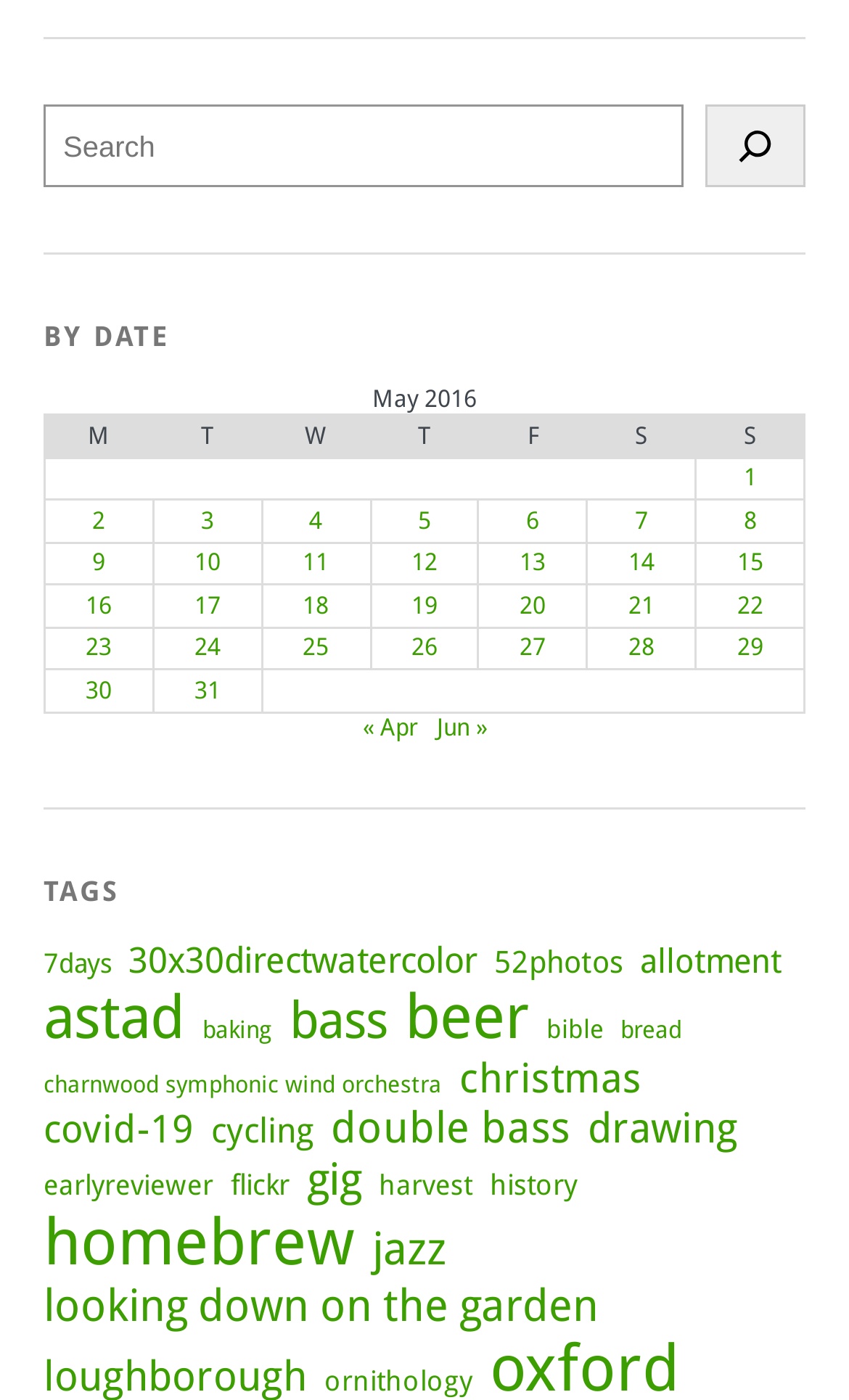Can you provide the bounding box coordinates for the element that should be clicked to implement the instruction: "View posts published on 3 May 2016"?

[0.237, 0.362, 0.252, 0.382]